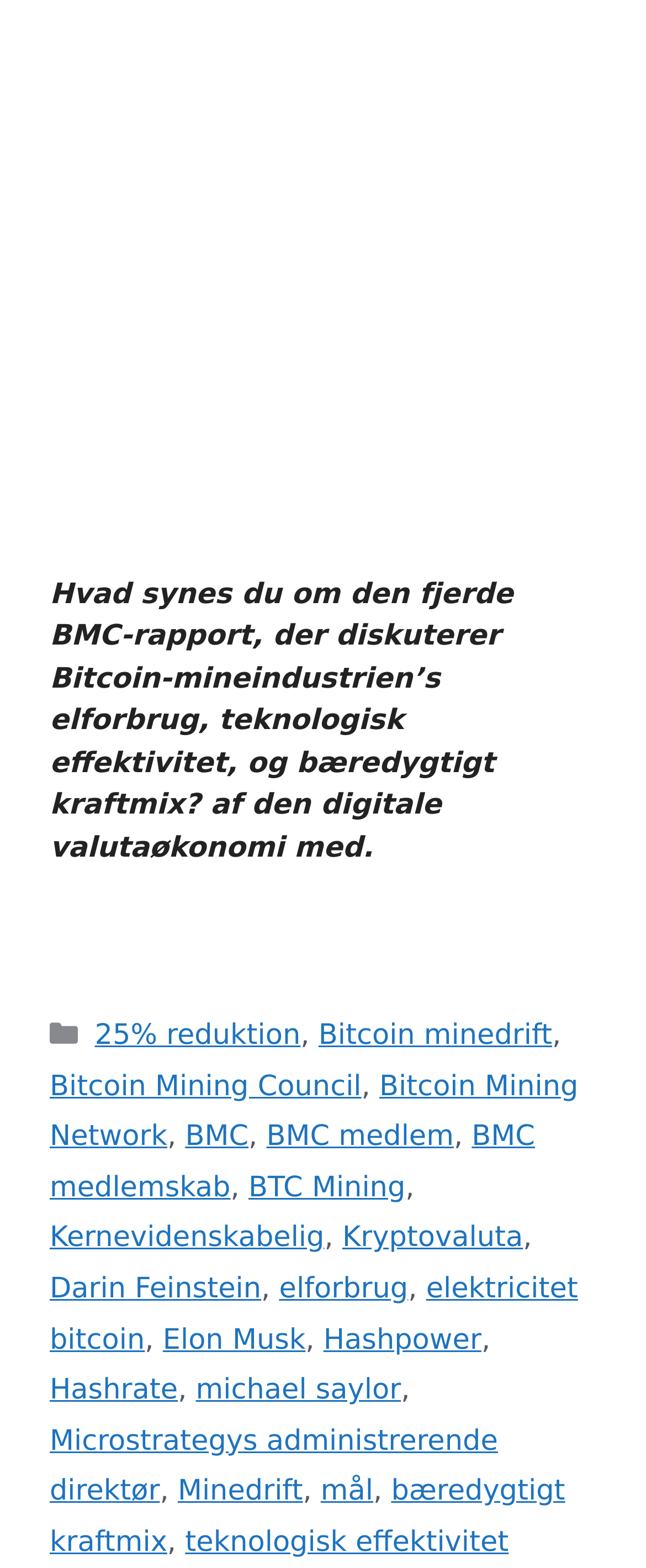Could you please study the image and provide a detailed answer to the question:
What is the topic of the fourth BMC report?

The topic of the fourth BMC report can be inferred from the StaticText element with OCR text 'Hvad synes du om den fjerde BMC-rapport, der diskuterer Bitcoin-mineindustrien’s elforbrug, teknologisk effektivitet, og bæredygtigt kraftmix? af den digitale valutaøkonomi med.' which suggests that the report discusses the Bitcoin mining industry's energy consumption, technological efficiency, and sustainable power mix.